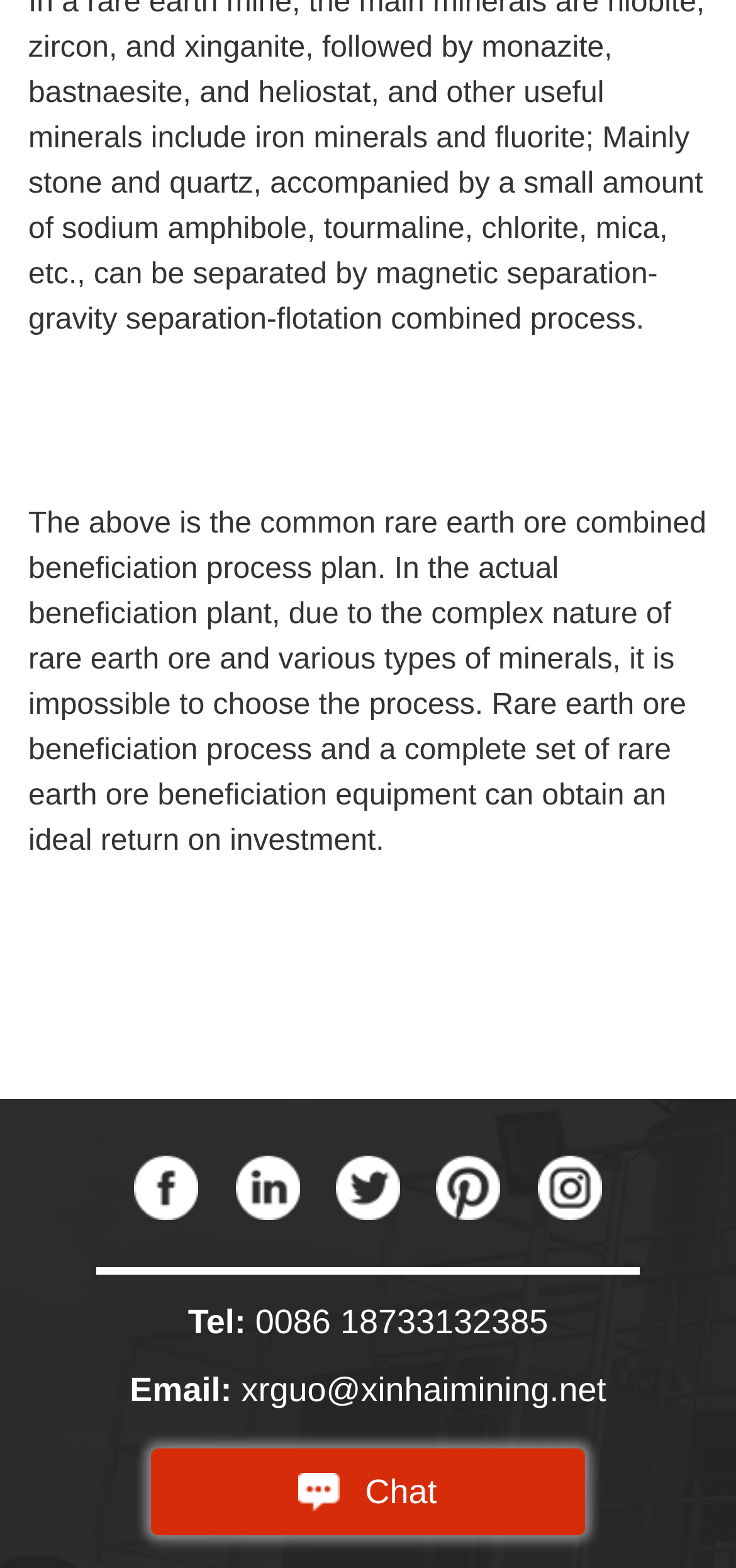Is there a chat function?
Analyze the screenshot and provide a detailed answer to the question.

The presence of a link element with the text 'Chat' suggests that there is a chat function available on the webpage.